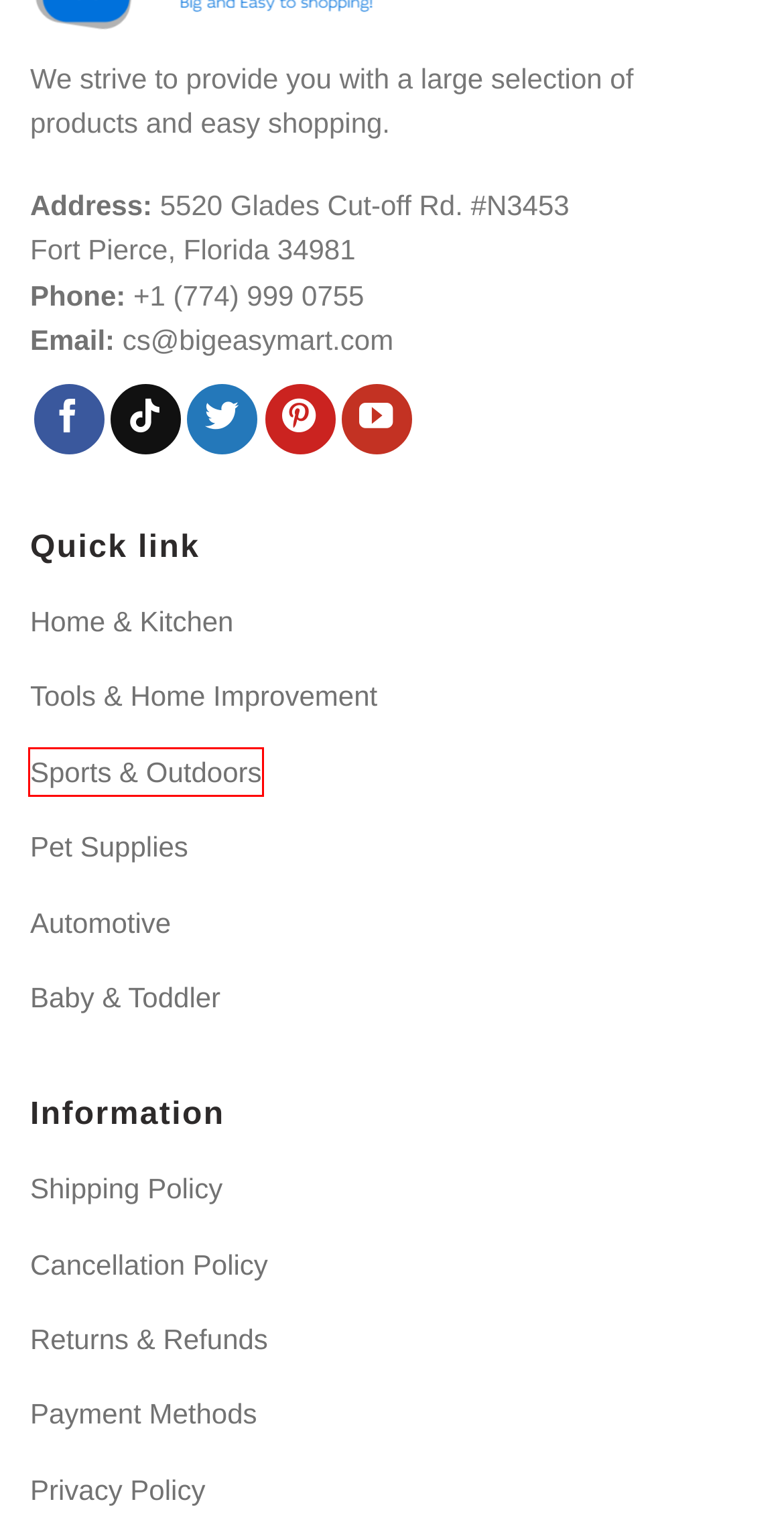You have been given a screenshot of a webpage, where a red bounding box surrounds a UI element. Identify the best matching webpage description for the page that loads after the element in the bounding box is clicked. Options include:
A. Tools & Home Improvement | BigEasyMart.com
B. Shipping Policy | BigEasyMart.com
C. Payment Methods | BigEasyMart.com
D. Returns & Refunds | BigEasyMart.com
E. Baby & Toddler | BigEasyMart.com
F. Sports & Outdoors | BigEasyMart.com
G. Home & Kitchen | BigEasyMart.com
H. Pet Supplies | BigEasyMart.com

F